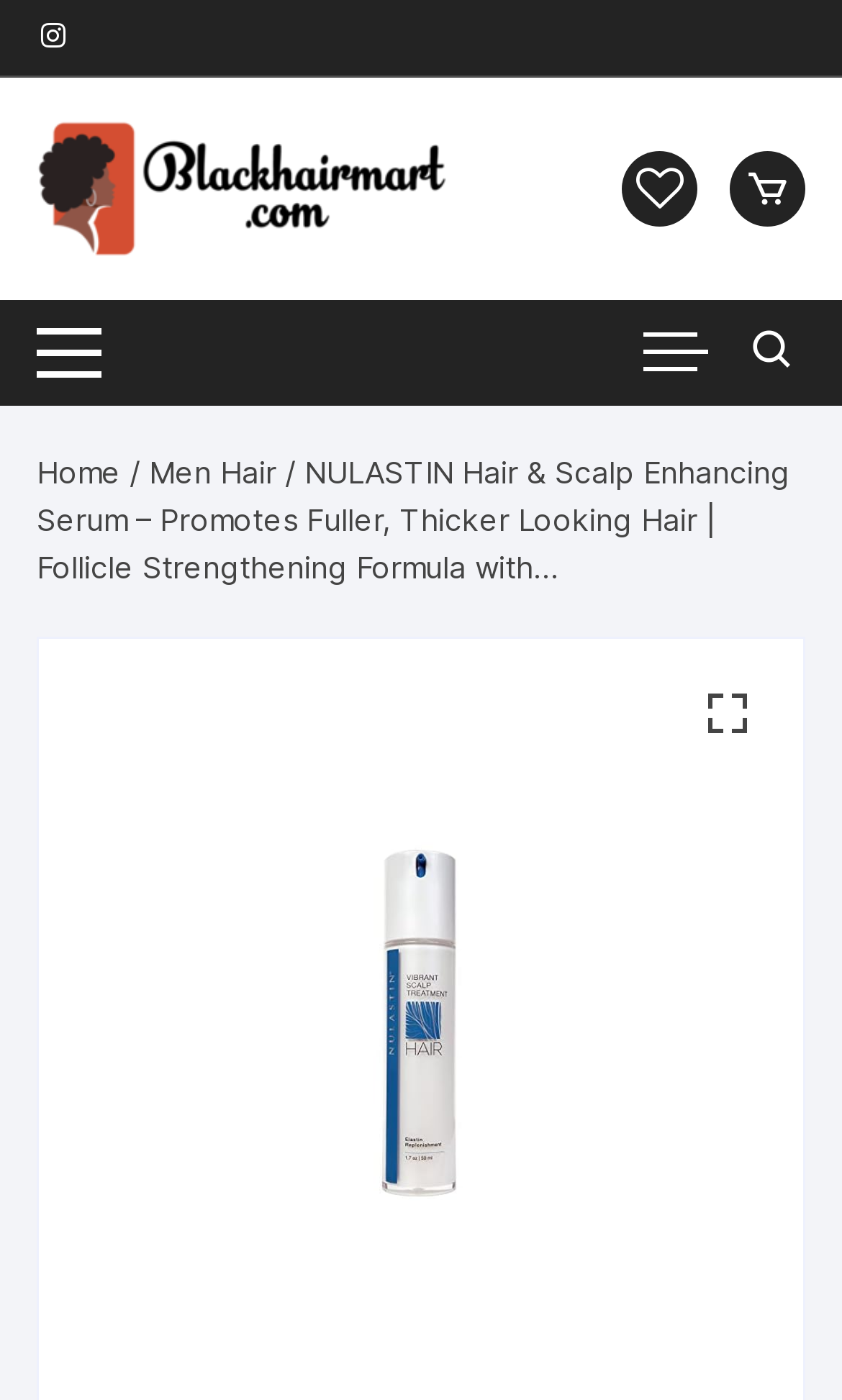What is the image below the navigation links?
Refer to the image and answer the question using a single word or phrase.

Product image